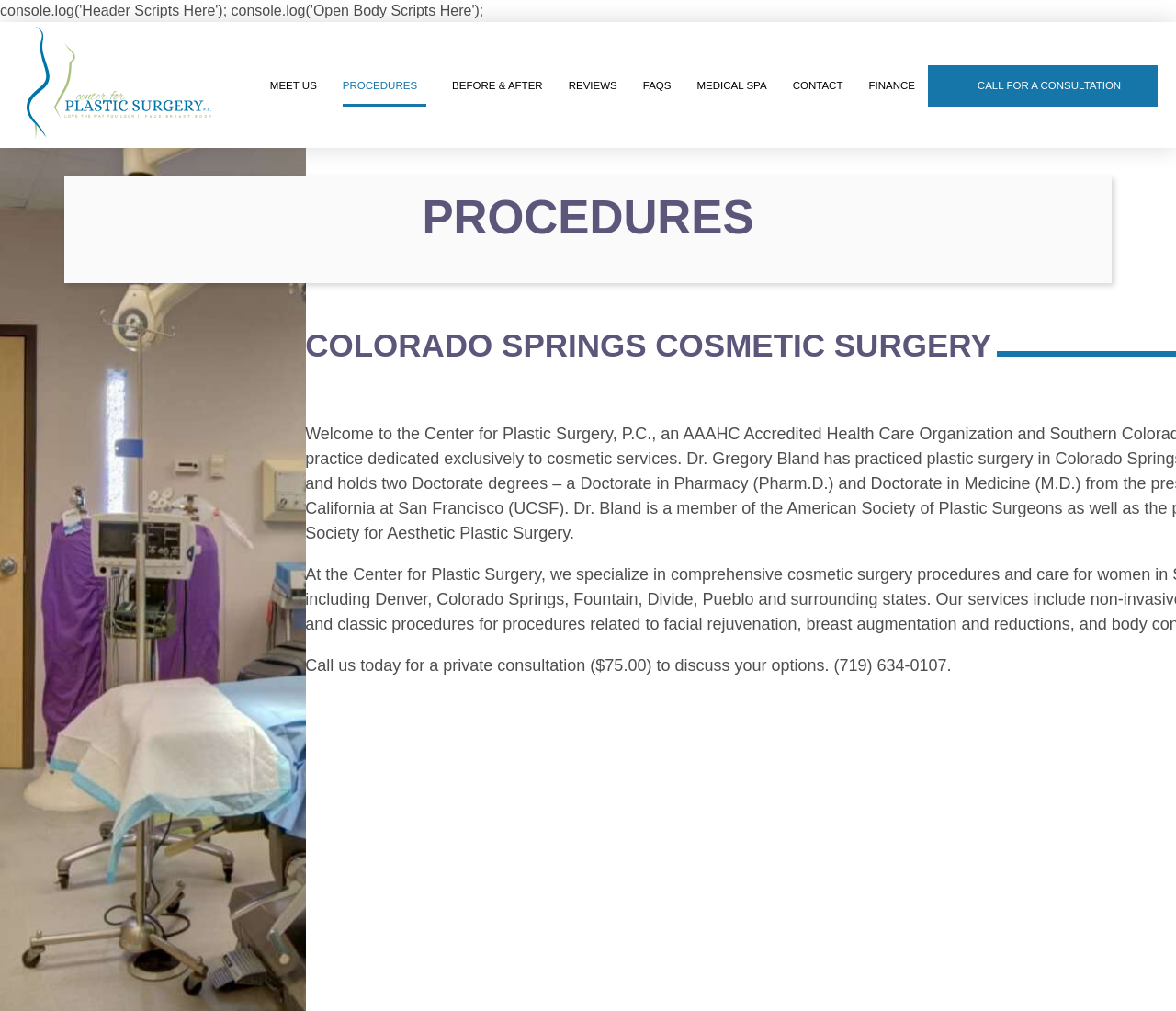Use one word or a short phrase to answer the question provided: 
What is the purpose of the 'CALL FOR A CONSULTATION' button?

To discuss options